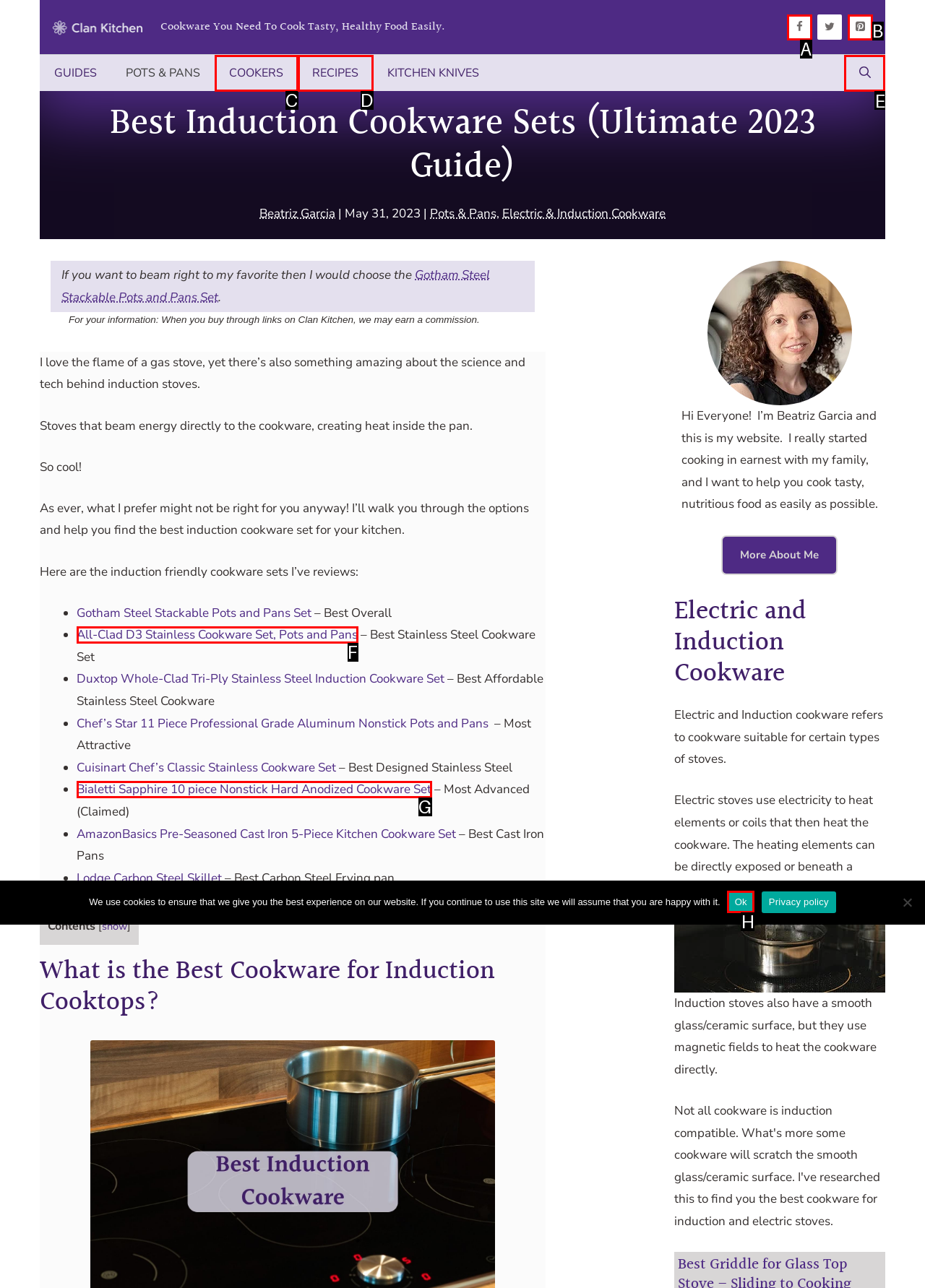Tell me which option I should click to complete the following task: Click the 'Open Search Bar' link Answer with the option's letter from the given choices directly.

E